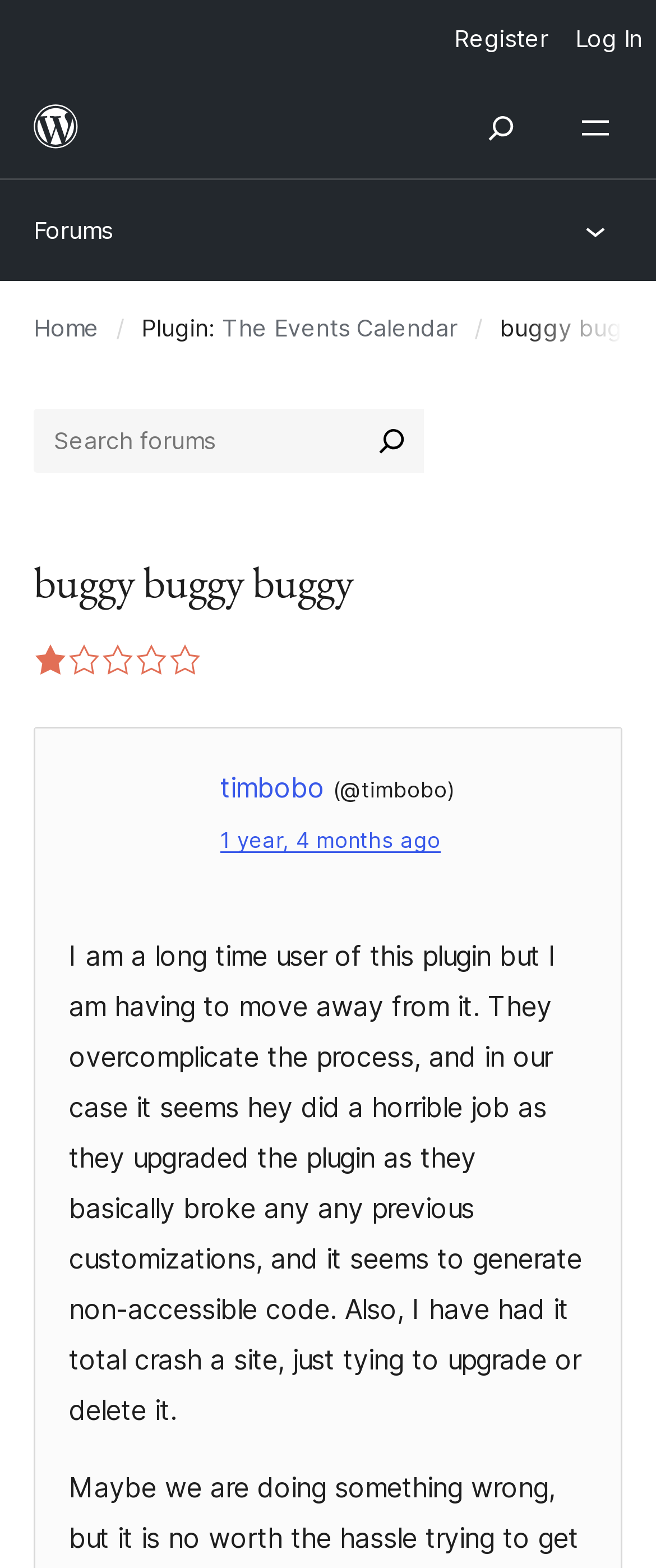What is the purpose of the button with the image?
Answer the question with a single word or phrase by looking at the picture.

Search forums